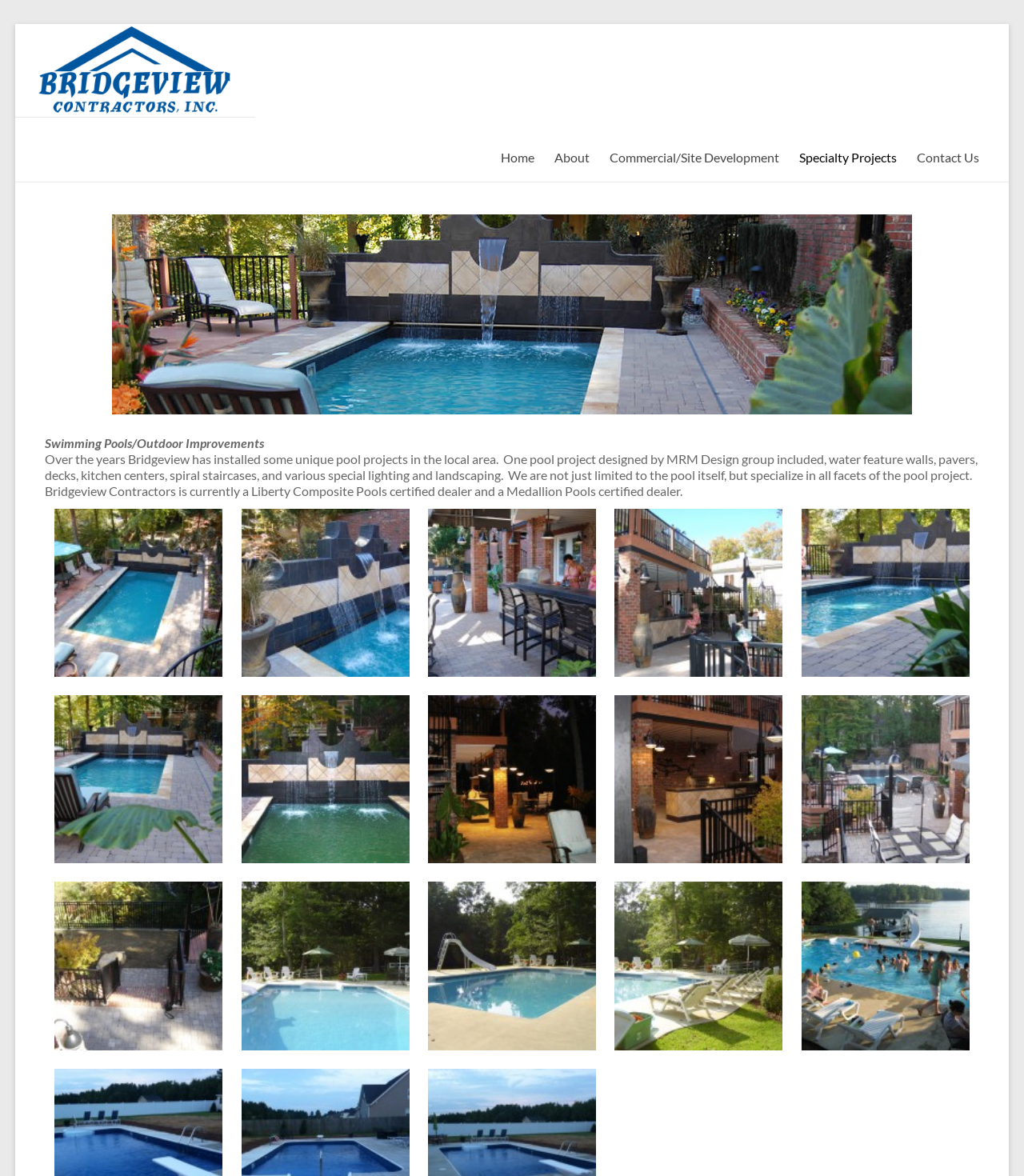How many images are displayed on the webpage?
Provide a one-word or short-phrase answer based on the image.

20